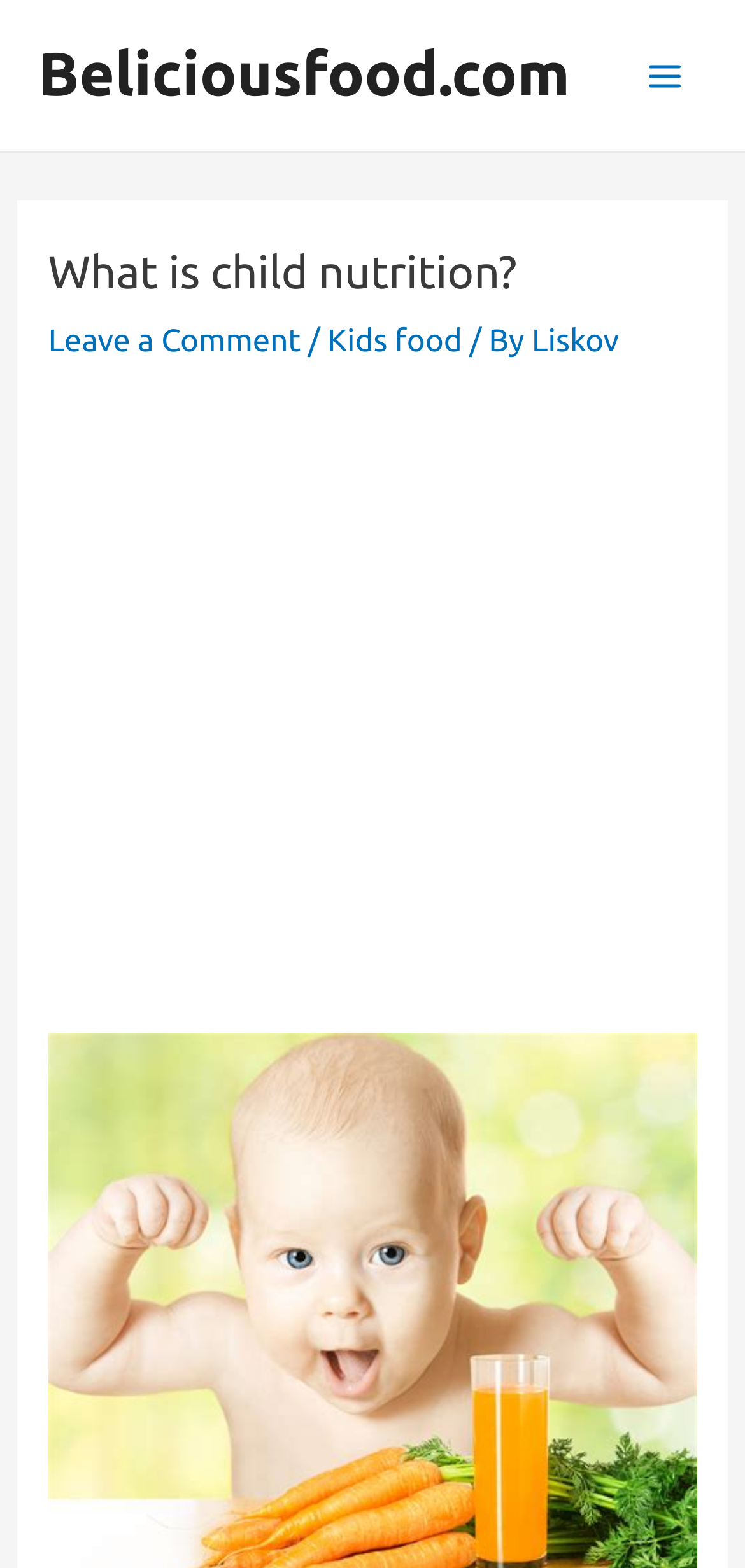Predict the bounding box coordinates of the UI element that matches this description: "Liskov". The coordinates should be in the format [left, top, right, bottom] with each value between 0 and 1.

[0.714, 0.207, 0.831, 0.228]